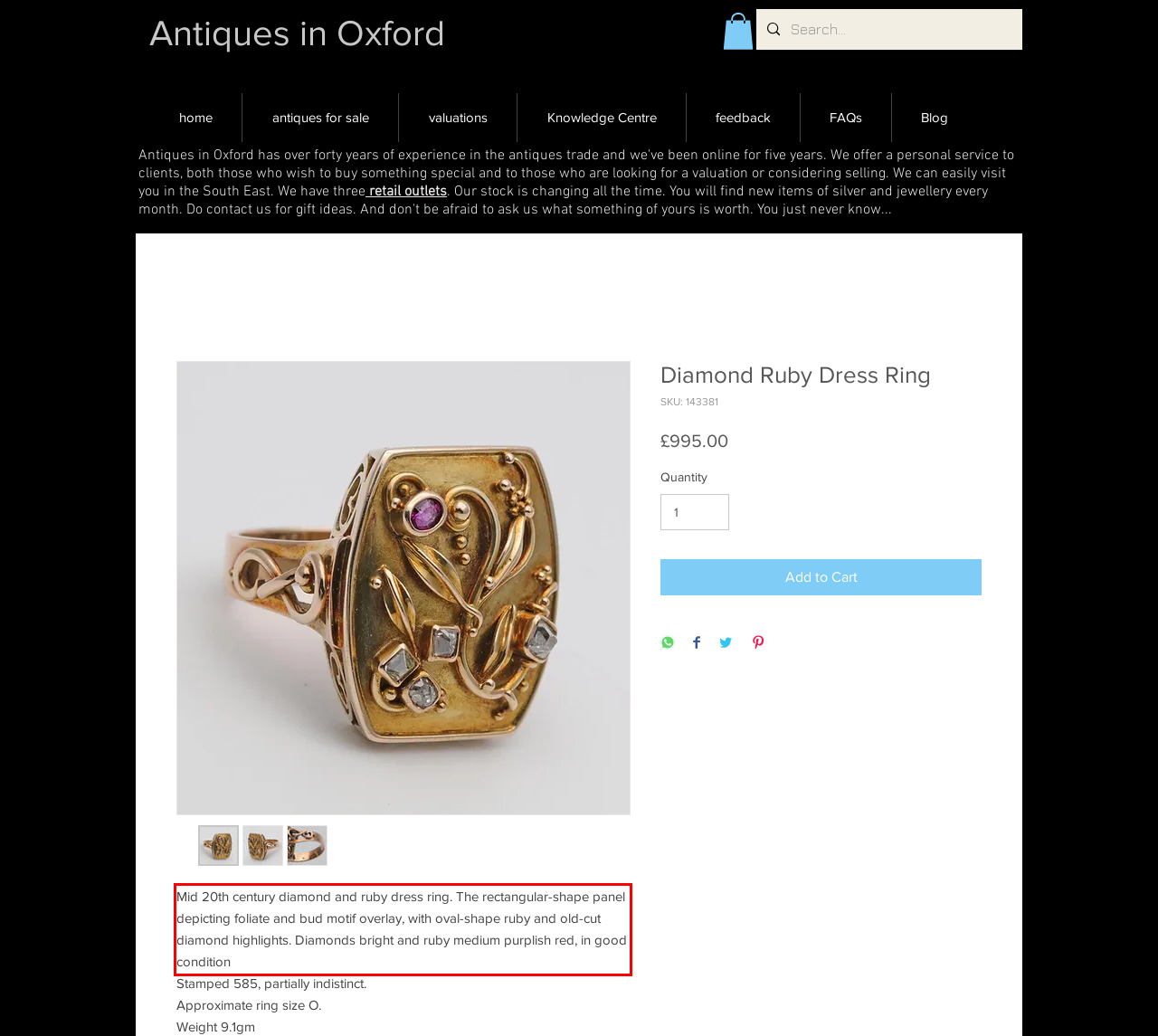You are given a screenshot showing a webpage with a red bounding box. Perform OCR to capture the text within the red bounding box.

Mid 20th century diamond and ruby dress ring. The rectangular-shape panel depicting foliate and bud motif overlay, with oval-shape ruby and old-cut diamond highlights. Diamonds bright and ruby medium purplish red, in good condition